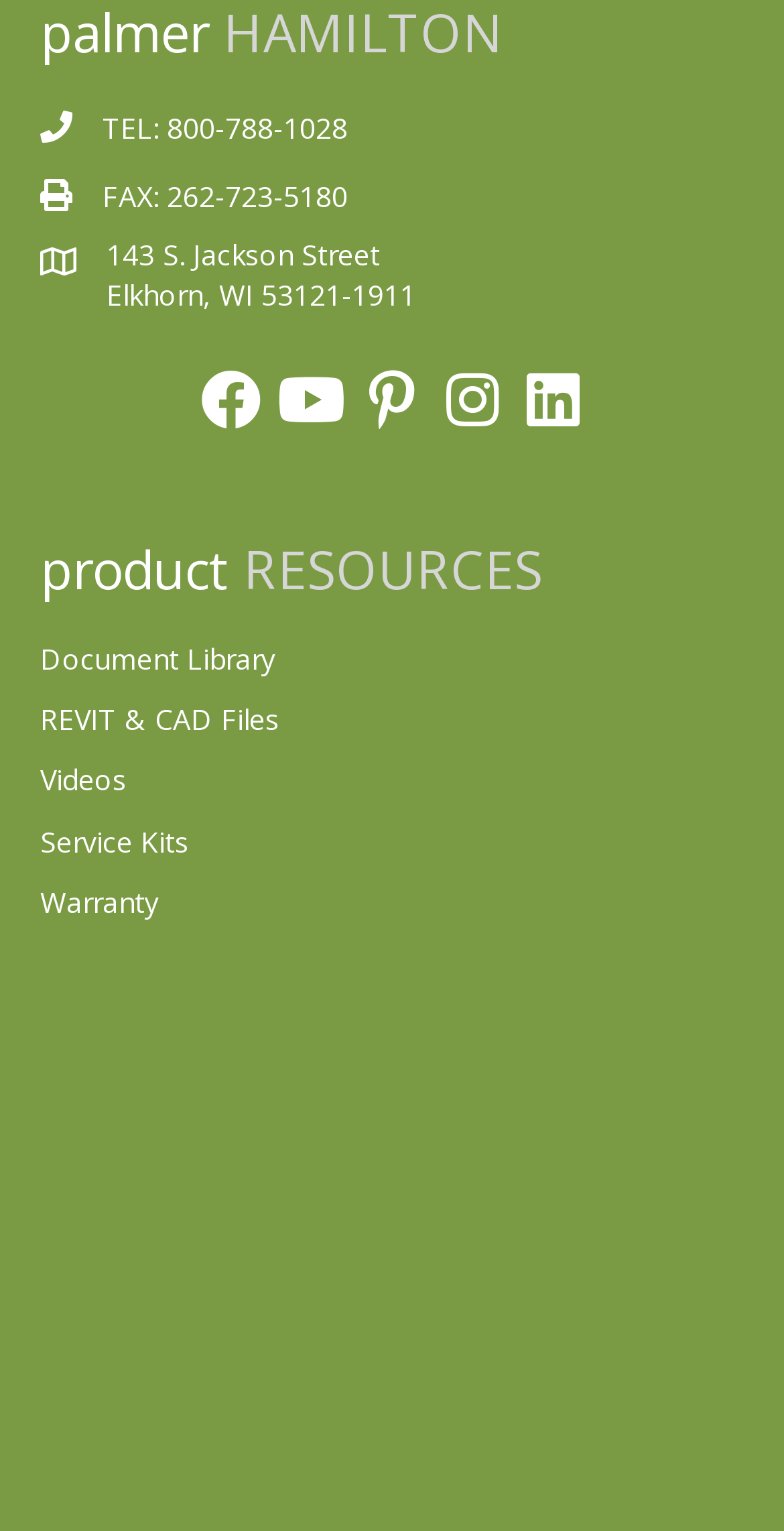Determine the bounding box coordinates of the element's region needed to click to follow the instruction: "Access Document Library". Provide these coordinates as four float numbers between 0 and 1, formatted as [left, top, right, bottom].

[0.051, 0.417, 0.351, 0.442]